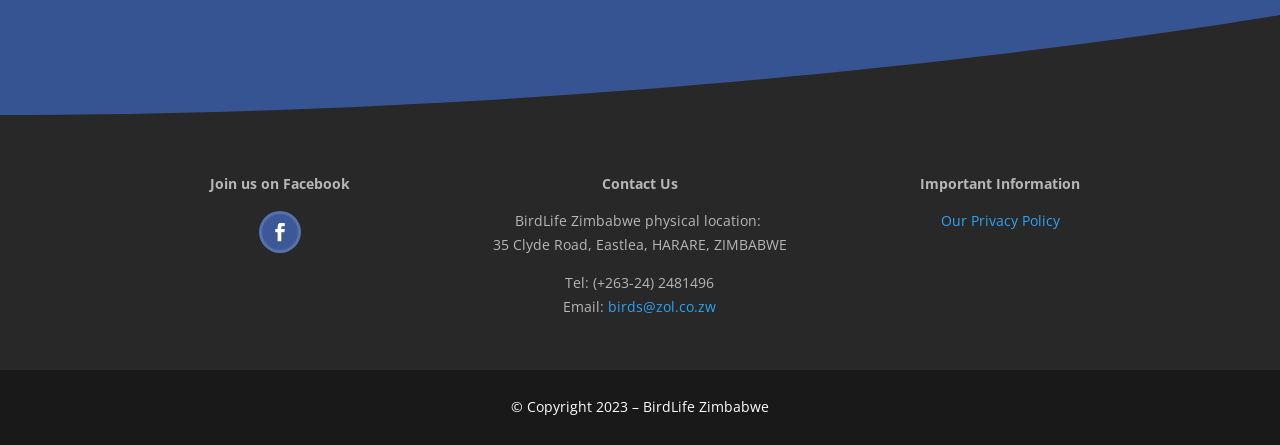Answer the question with a brief word or phrase:
What is the copyright year of BirdLife Zimbabwe?

2023